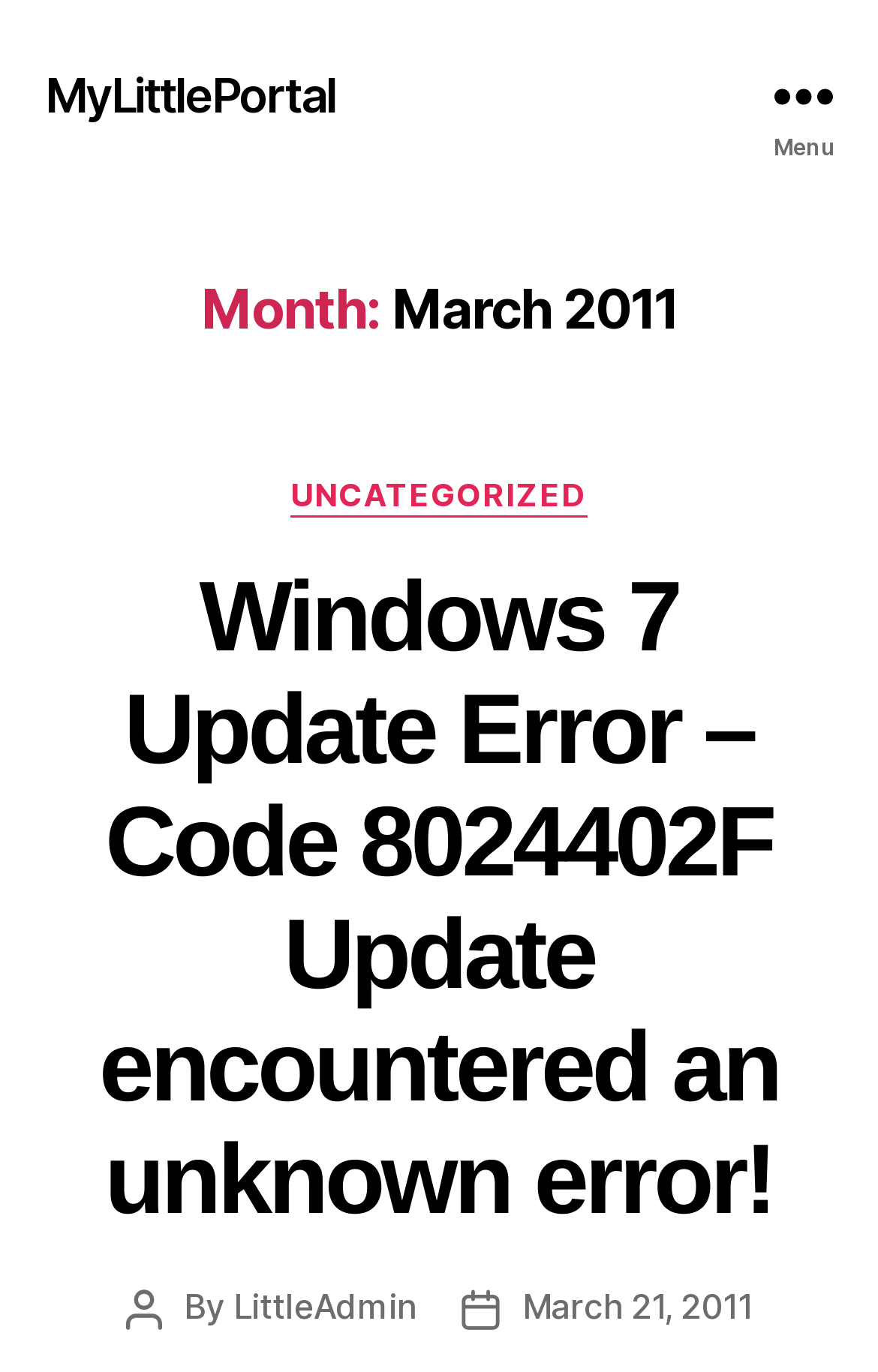How many articles are listed on this page?
Answer the question with a single word or phrase derived from the image.

At least 1